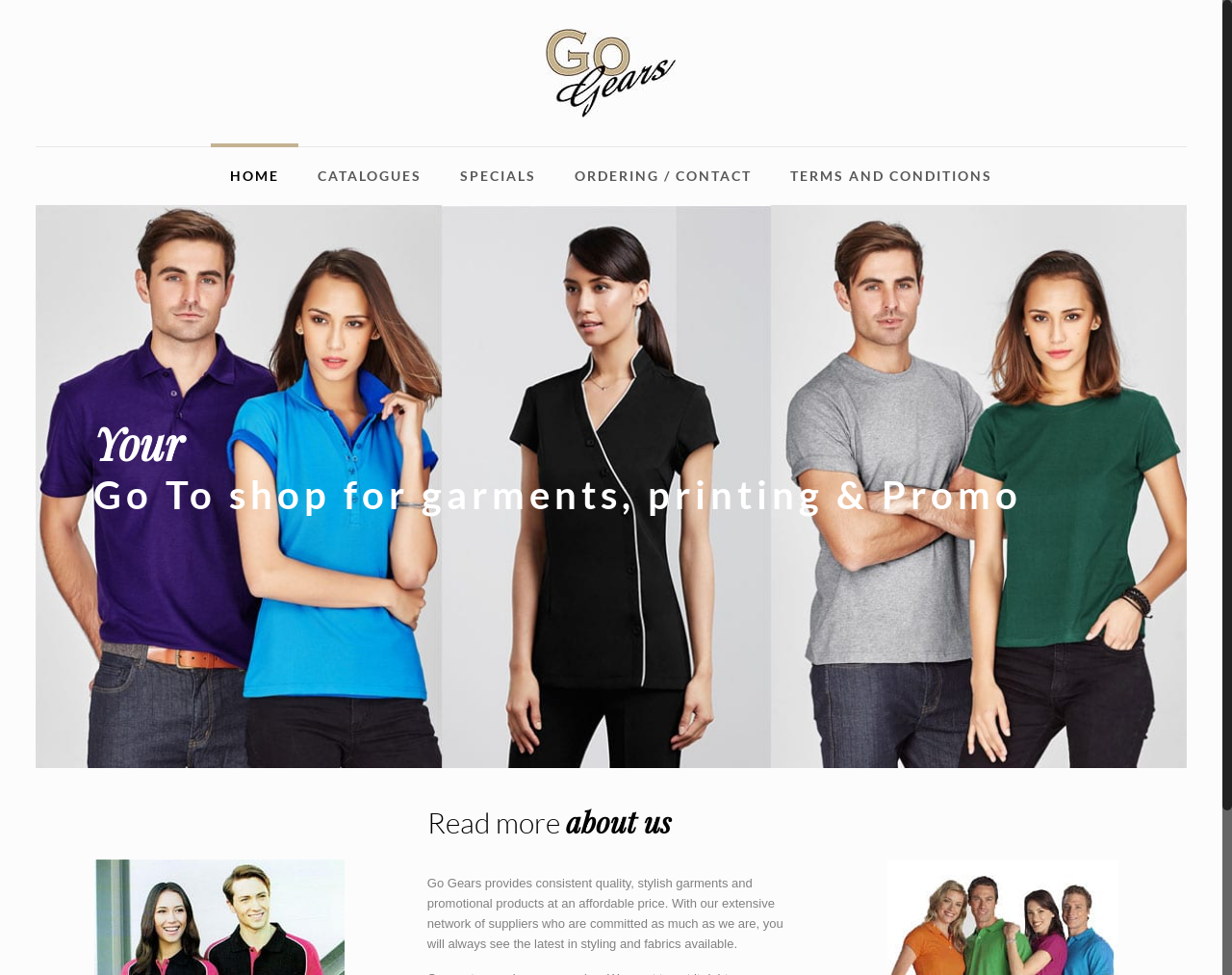Identify the bounding box of the UI component described as: "name="submit" value="Post Comment"".

None